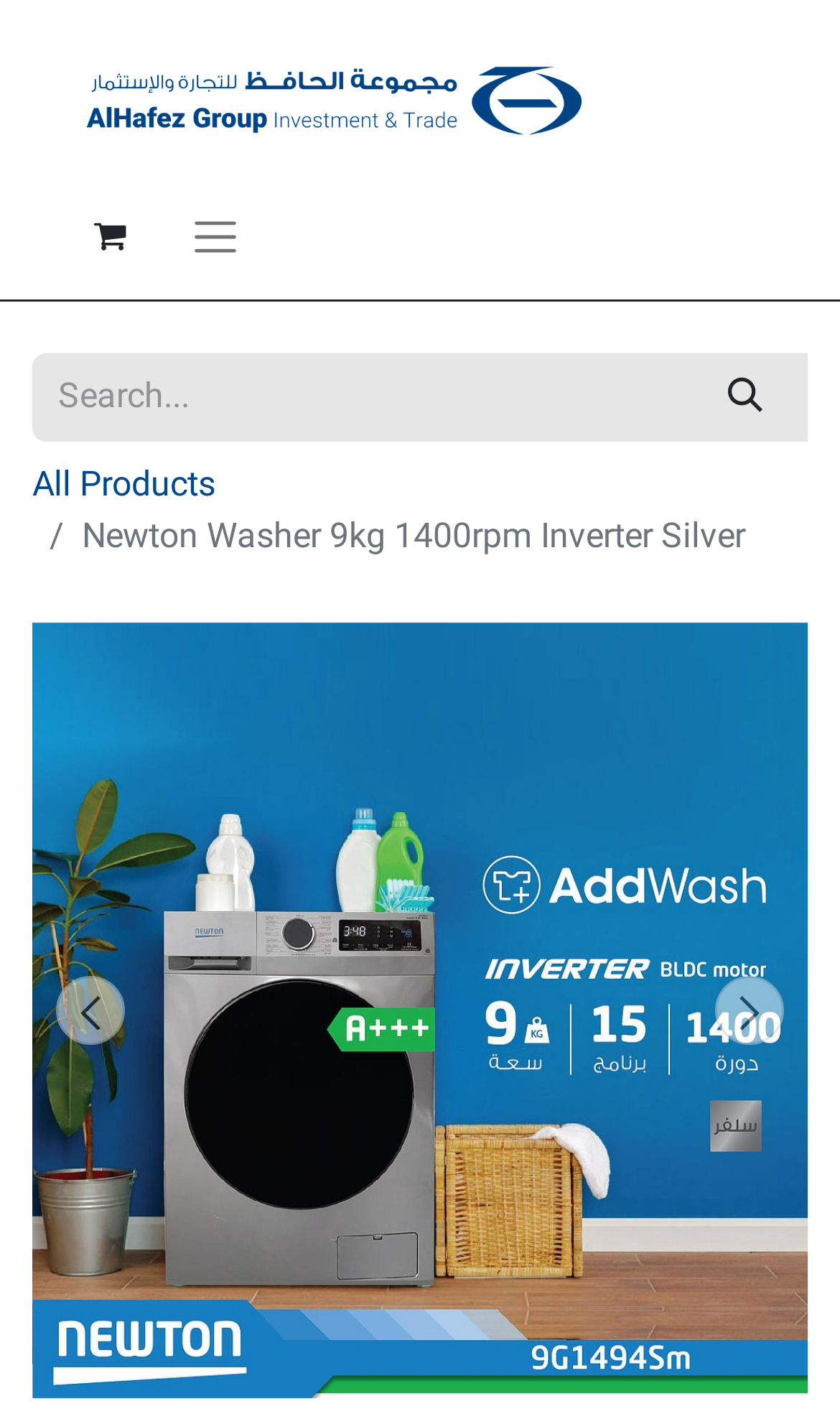Please find and report the bounding box coordinates of the element to click in order to perform the following action: "View all products". The coordinates should be expressed as four float numbers between 0 and 1, in the format [left, top, right, bottom].

[0.038, 0.326, 0.256, 0.355]